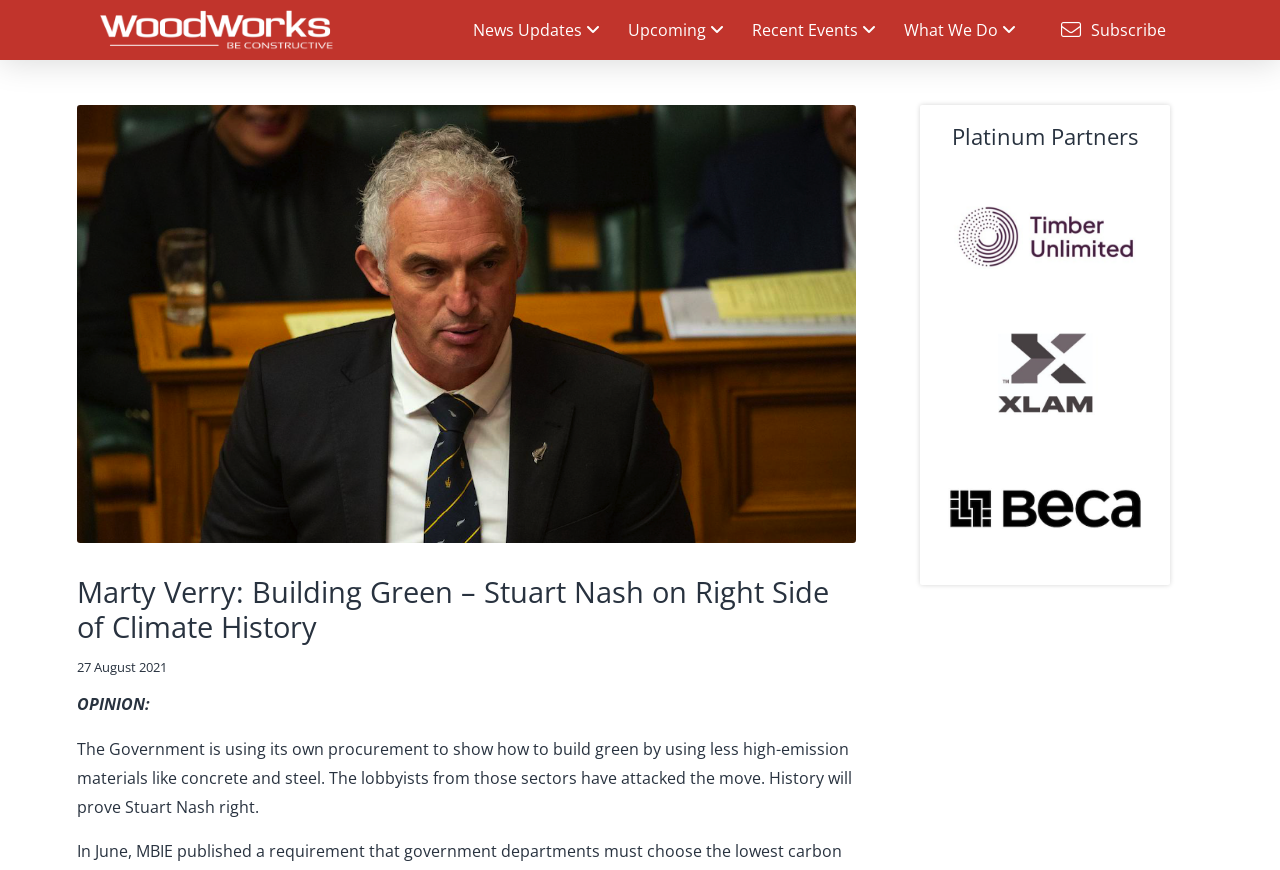Answer the question using only a single word or phrase: 
What is the date of the opinion article?

27 August 2021